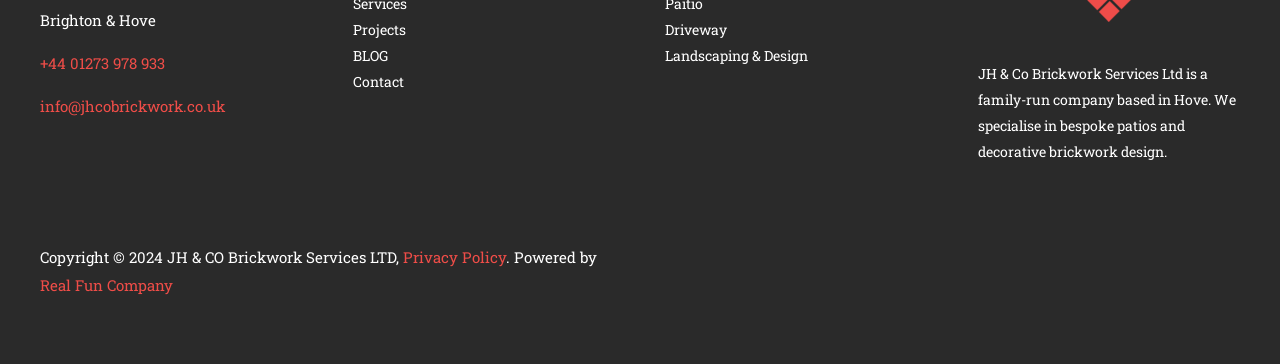What is the year of copyright?
Give a detailed and exhaustive answer to the question.

The StaticText element 'Copyright © 2024 JH & CO Brickwork Services LTD,' indicates that the year of copyright is 2024.